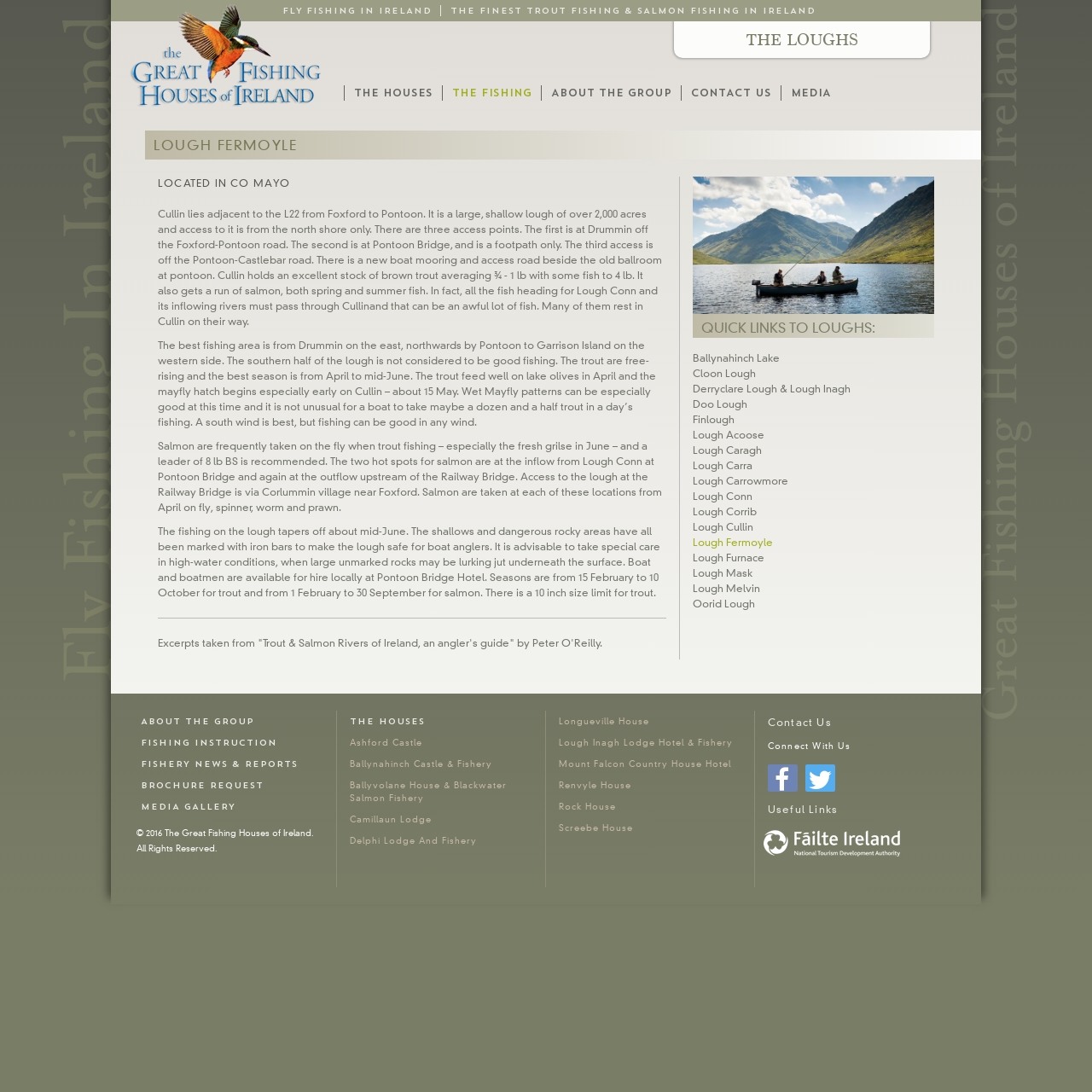Please identify the bounding box coordinates of the clickable area that will fulfill the following instruction: "Click on FLY FISHING IN IRELAND". The coordinates should be in the format of four float numbers between 0 and 1, i.e., [left, top, right, bottom].

[0.258, 0.005, 0.395, 0.015]